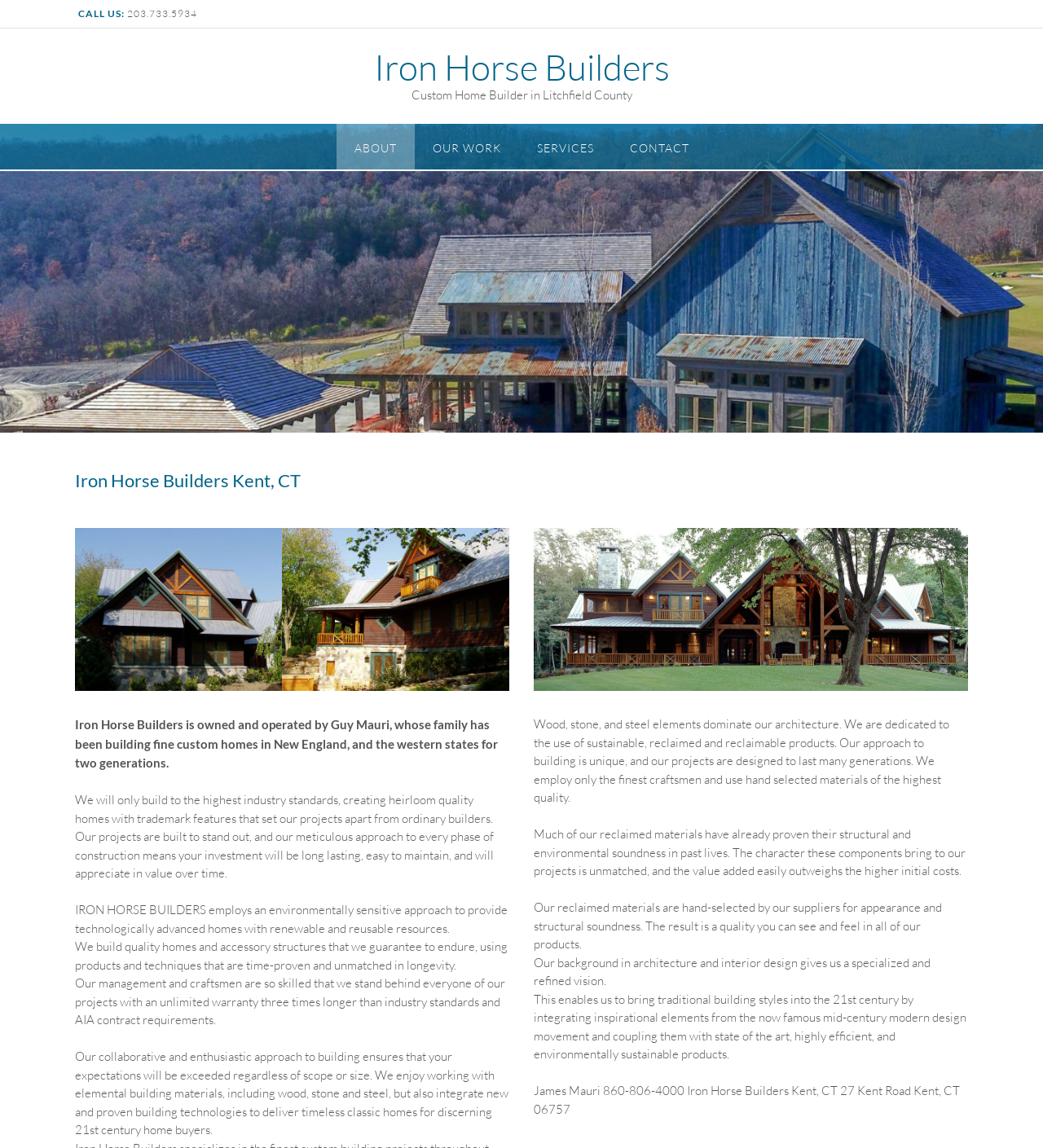What is the approach of Iron Horse Builders to building?
Craft a detailed and extensive response to the question.

I found this information by reading the text 'IRON HORSE BUILDERS employs an environmentally sensitive approach to provide technologically advanced homes with renewable and reusable resources.' which is located in the middle section of the webpage.